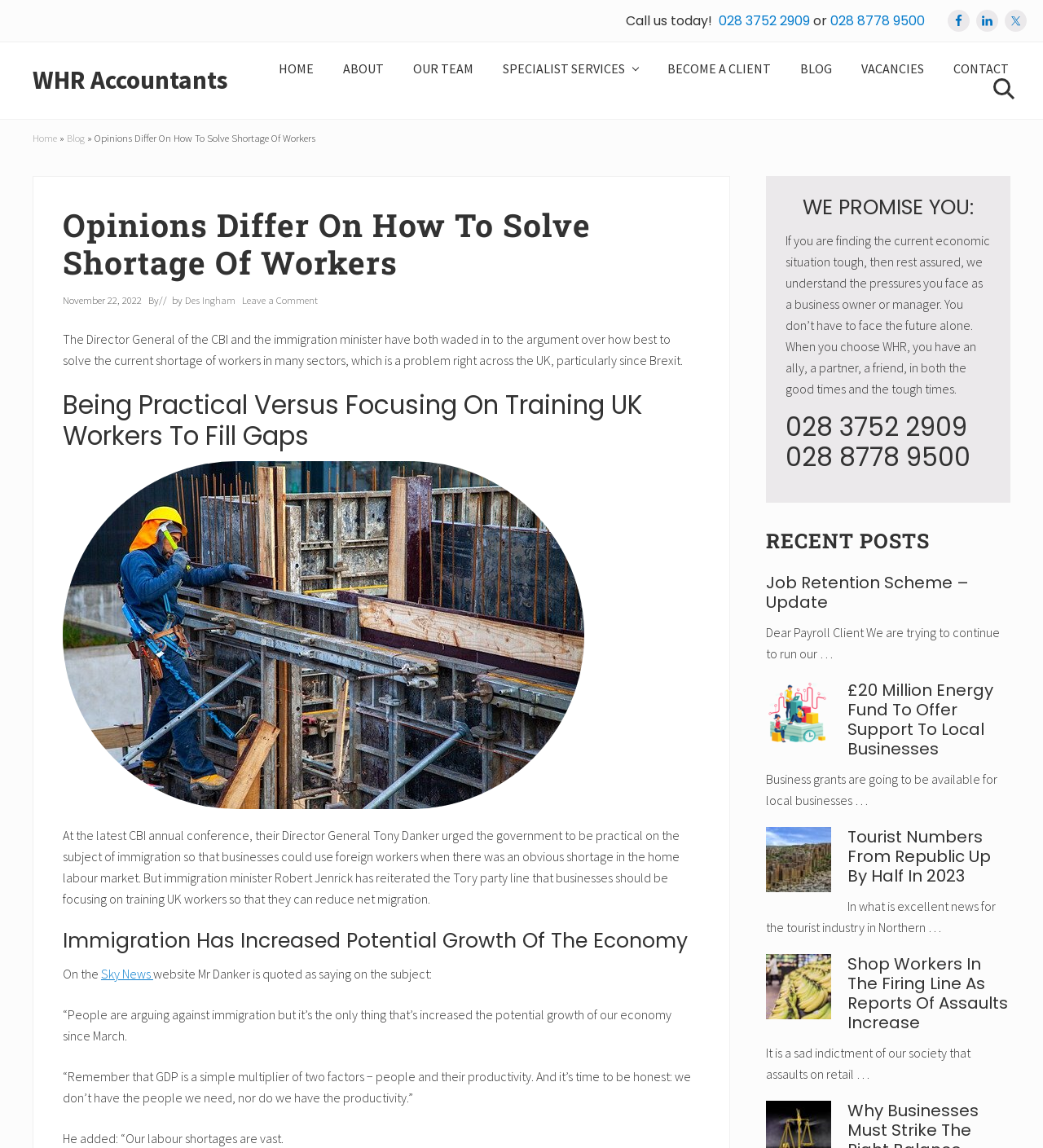How many recent posts are listed on the webpage?
Using the image, provide a detailed and thorough answer to the question.

There are four recent posts listed on the webpage, which are 'Job Retention Scheme – Update', '£20 Million Energy Fund To Offer Support To Local Businesses', 'Tourist Numbers From Republic Up By Half In 2023', and 'Shop Workers In The Firing Line As Reports Of Assaults Increase'.